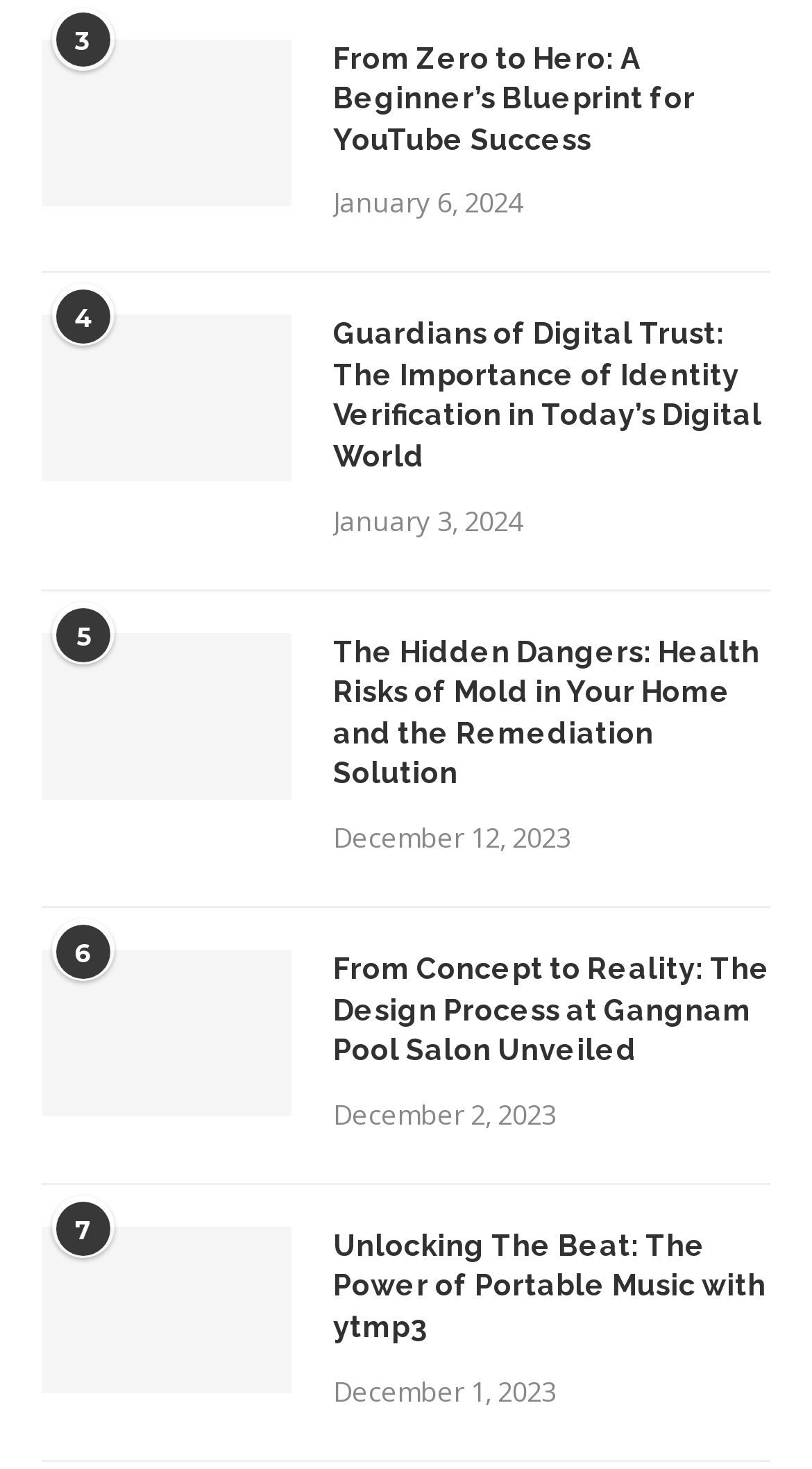How many articles are listed on this page?
Answer the question with a single word or phrase derived from the image.

7